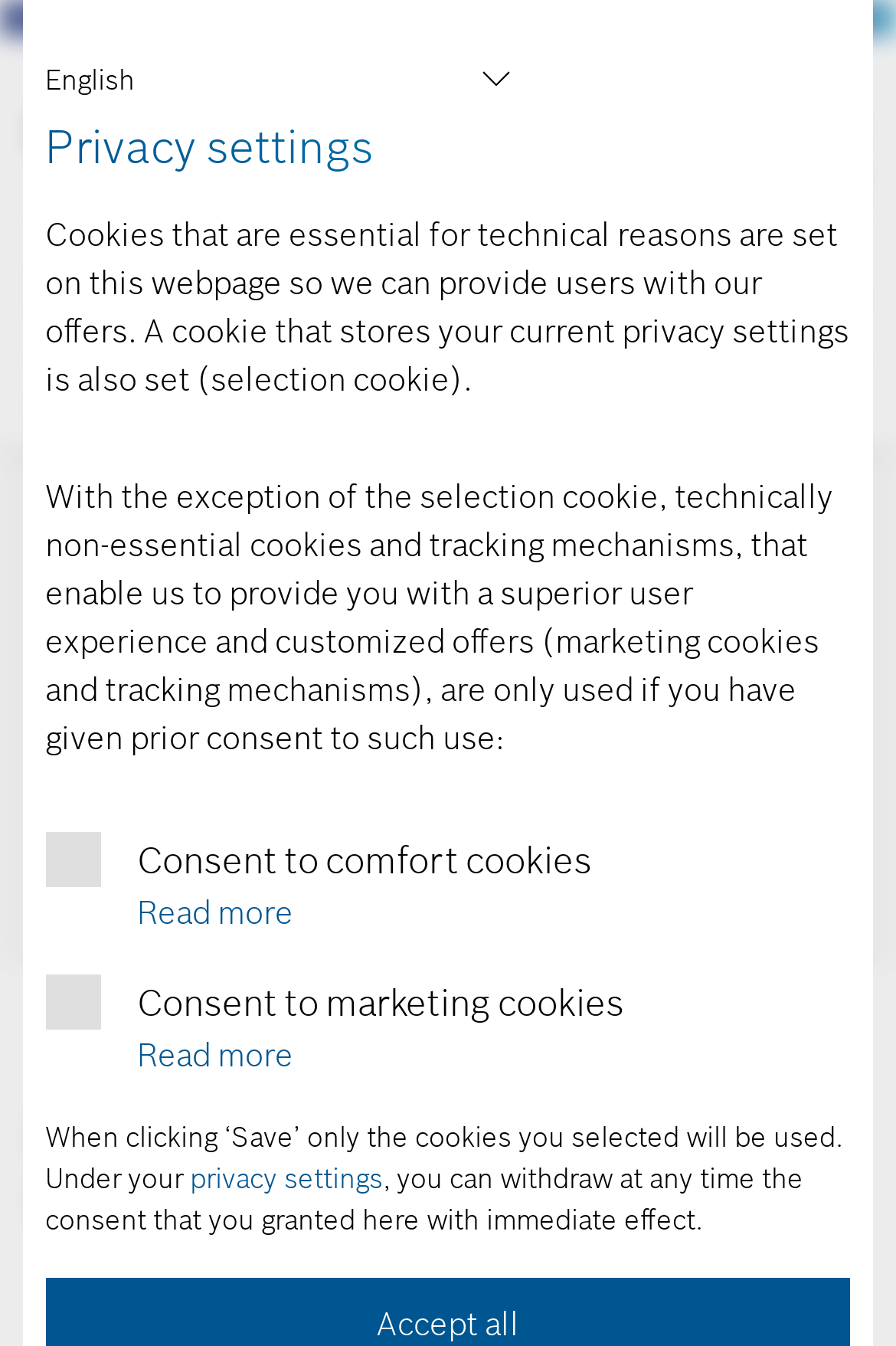What is the icon next to the 'User' link?
Please respond to the question with a detailed and thorough explanation.

I found the answer by looking at the SvgRoot element with the text 'User' which is located next to the 'User' link. The icon is represented by the 'IC_User' group element.